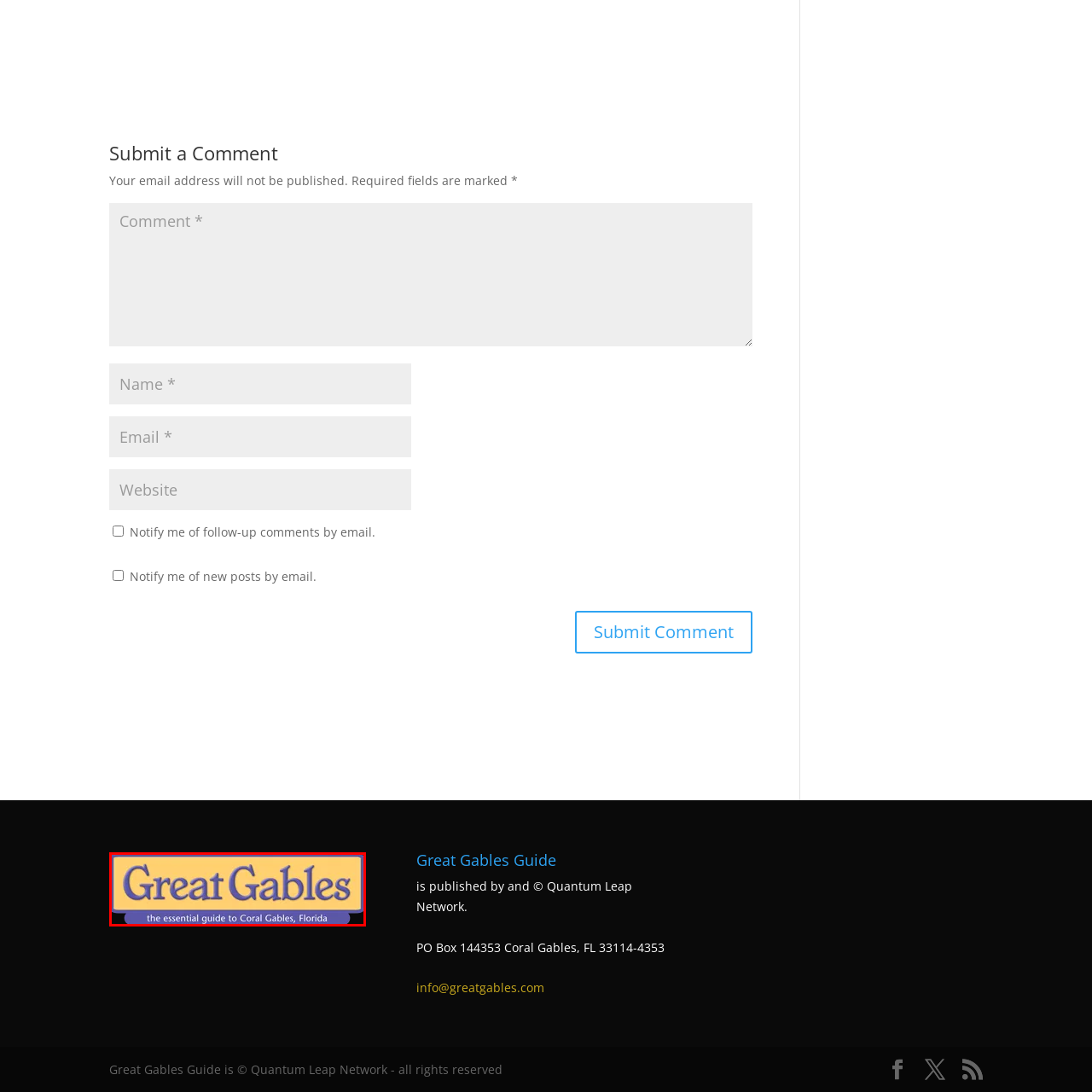Describe thoroughly what is shown in the red-bordered area of the image.

The image features the logo of the "Great Gables Guide," a prominent resource designed to highlight key information about Coral Gables, Florida. The logo presents the title "Great Gables" in a bold, stylized font. Below the title, there is a tagline that reads "the essential guide to Coral Gables, Florida," indicating the guide's purpose as a comprehensive source for visitors and residents alike. The color scheme combines a warm yellow background with purple accents, creating a visually appealing contrast that enhances its visibility and attracts attention. This logo is associated with the publication, reflecting its identity and mission to inform the community about local attractions, events, and essential information.